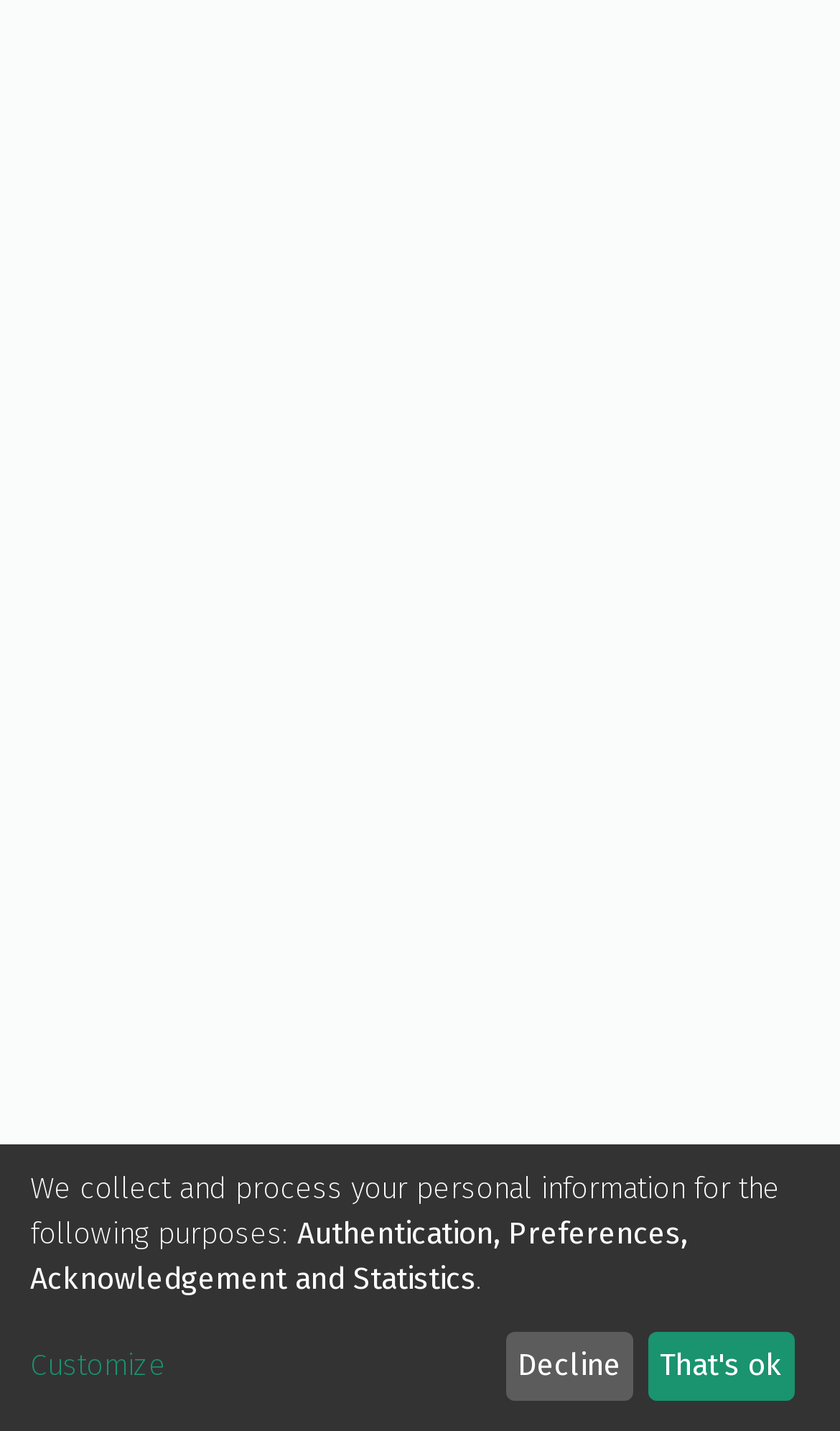From the webpage screenshot, predict the bounding box coordinates (top-left x, top-left y, bottom-right x, bottom-right y) for the UI element described here: Decline

[0.602, 0.93, 0.753, 0.979]